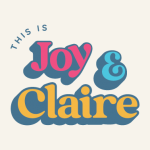Detail the scene shown in the image extensively.

The image features a vibrant and playful logo for the podcast "This is Joy & Claire." The design prominently includes the names "Joy" and "Claire," highlighted in bold pink and yellow lettering, respectively. Above the names, the text "This is" is displayed in a smaller, rounded font, adding a friendly touch. The color scheme and whimsical typography reflect the fun and distinct personalities of the co-hosts, Joy Parrish and Claire Koch, inviting listeners into their engaging world. The overall aesthetic conjures a sense of warmth and camaraderie, perfectly suited for a podcast centered on personal stories and shared experiences.